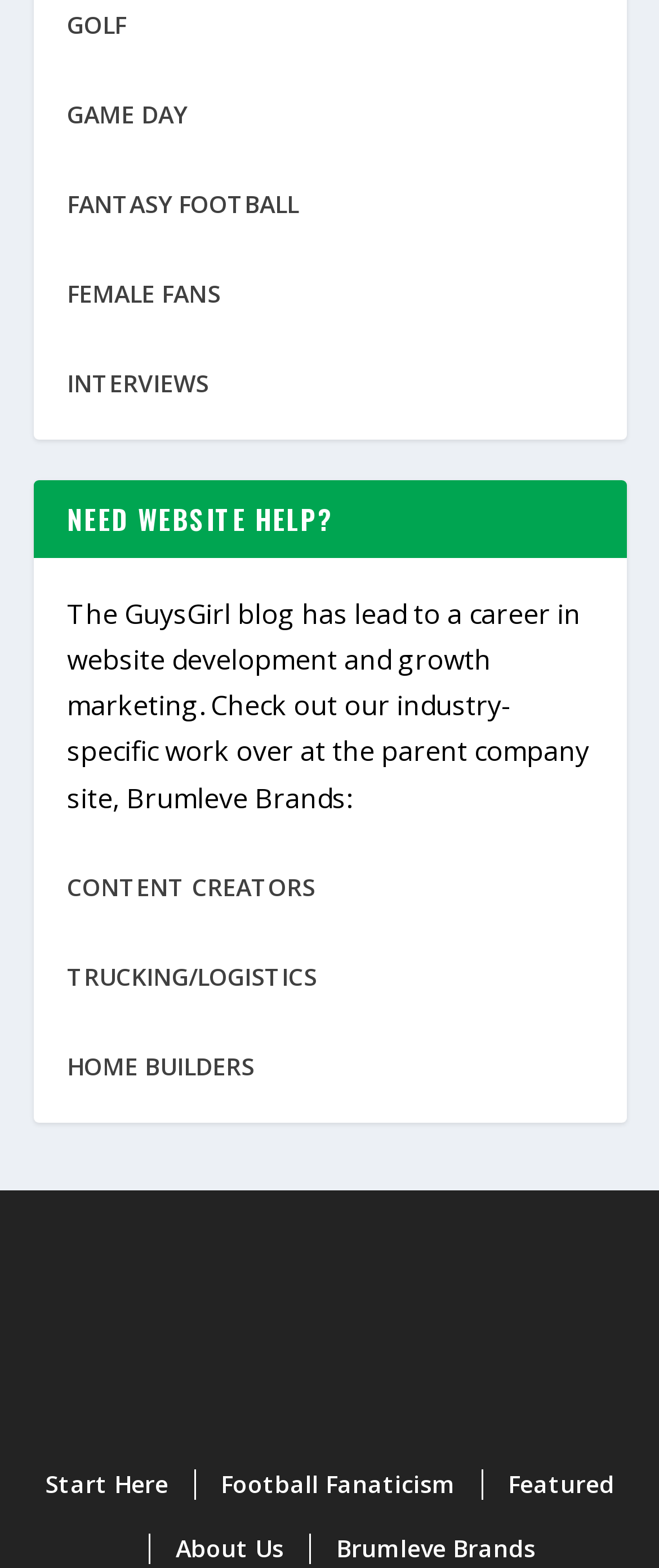What is the name of the blog?
Offer a detailed and exhaustive answer to the question.

The name of the blog can be found in the link with the text 'Guys Girl' at the bottom of the page, which also has an image with the same name.